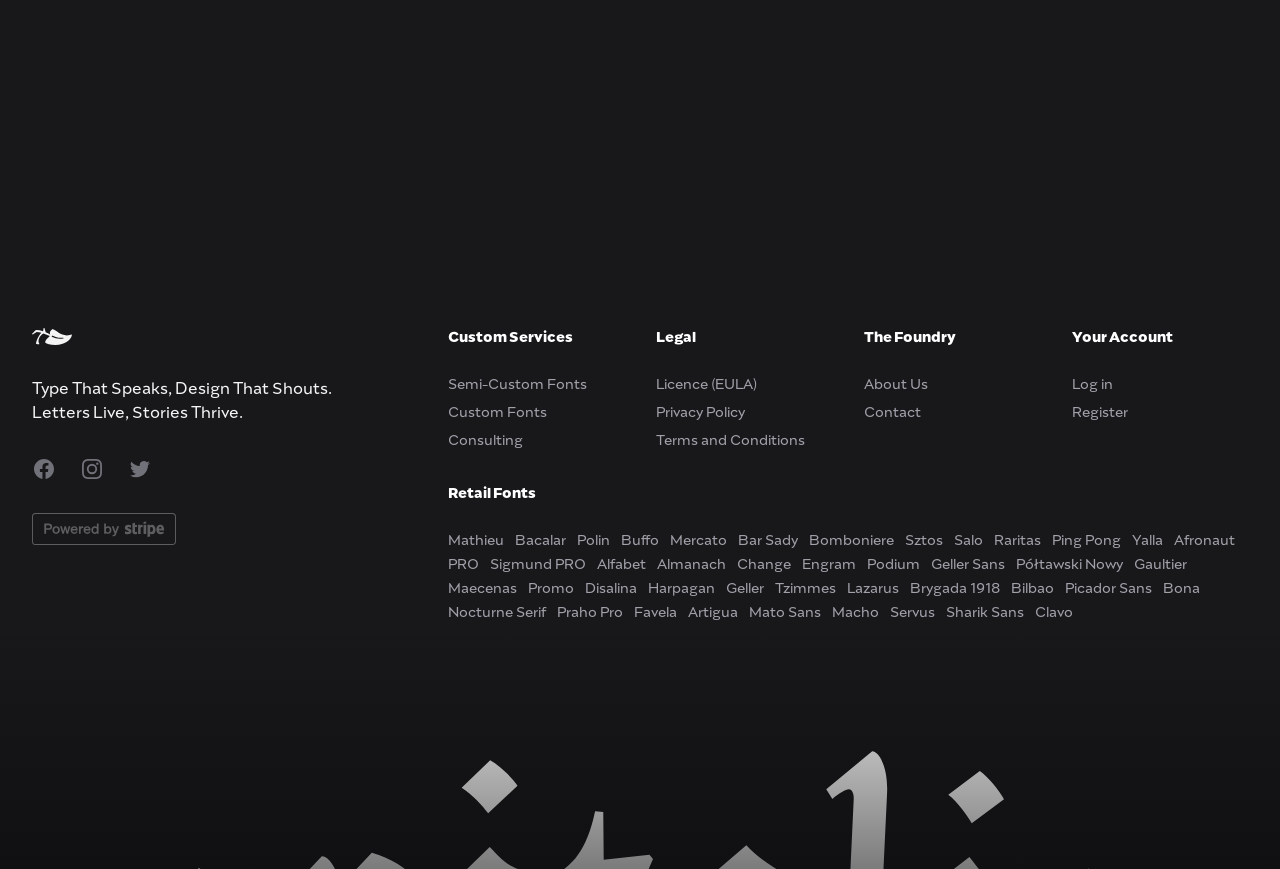Find and indicate the bounding box coordinates of the region you should select to follow the given instruction: "Read about The Foundry".

[0.675, 0.377, 0.812, 0.4]